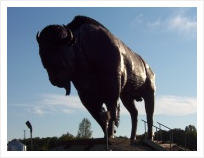With reference to the screenshot, provide a detailed response to the question below:
What does the bison sculpture symbolize?

According to the caption, the bison sculpture symbolizes the rich agricultural heritage of Earlton, which implies that the sculpture is a representation of the region's agricultural history and significance.